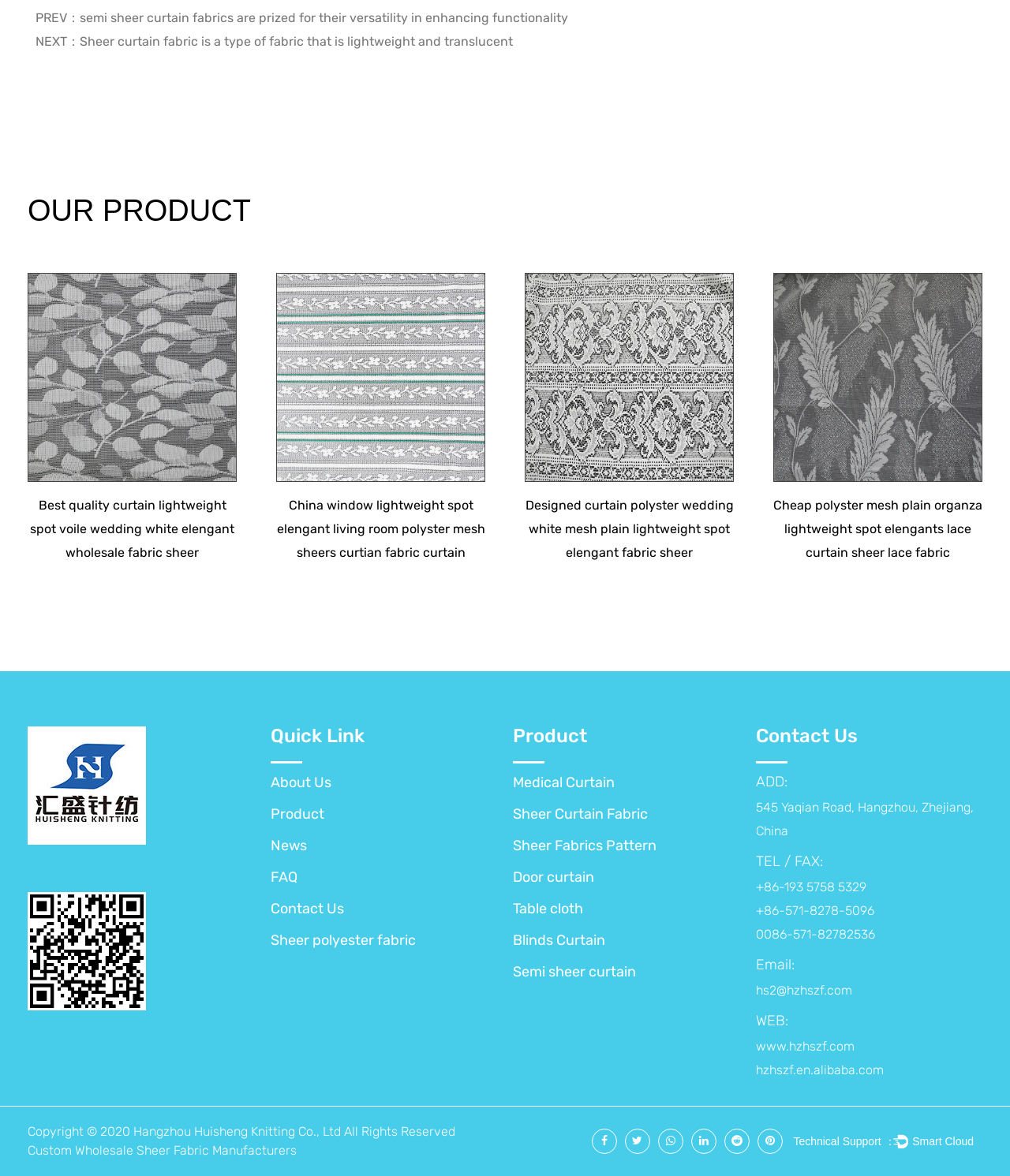Identify the bounding box coordinates for the region to click in order to carry out this instruction: "View sheer curtain fabric products". Provide the coordinates using four float numbers between 0 and 1, formatted as [left, top, right, bottom].

[0.508, 0.685, 0.641, 0.699]